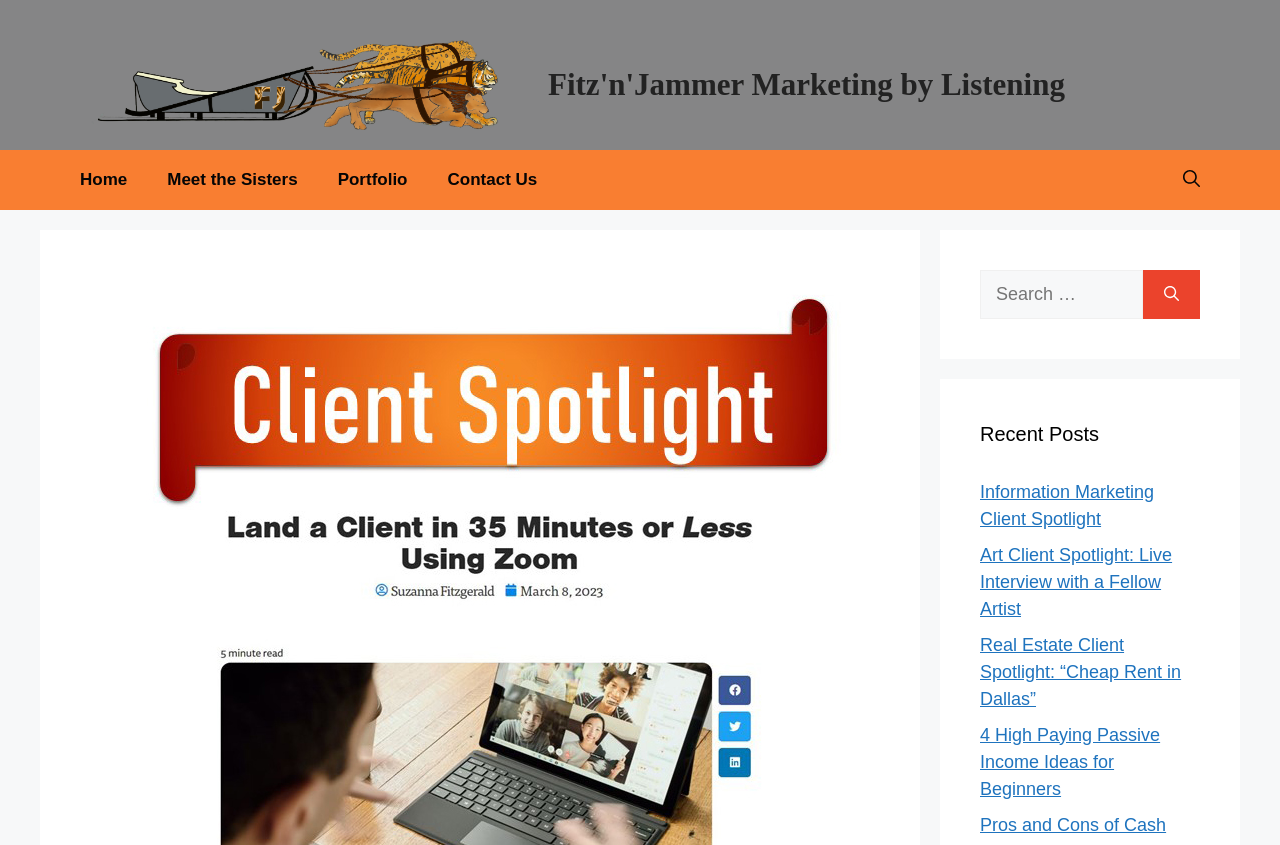How many navigation links are there? Analyze the screenshot and reply with just one word or a short phrase.

5